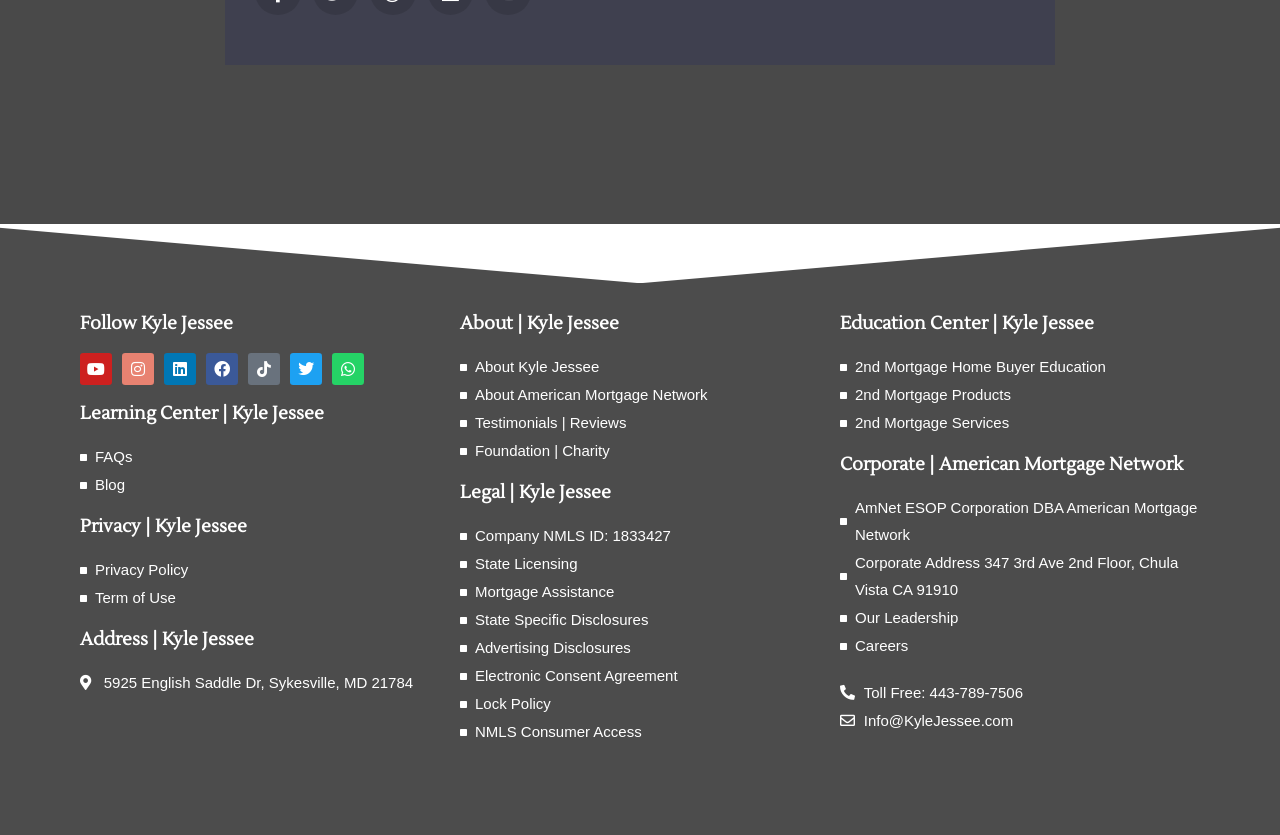From the element description Mag Digital, predict the bounding box coordinates of the UI element. The coordinates must be specified in the format (top-left x, top-left y, bottom-right x, bottom-right y) and should be within the 0 to 1 range.

None